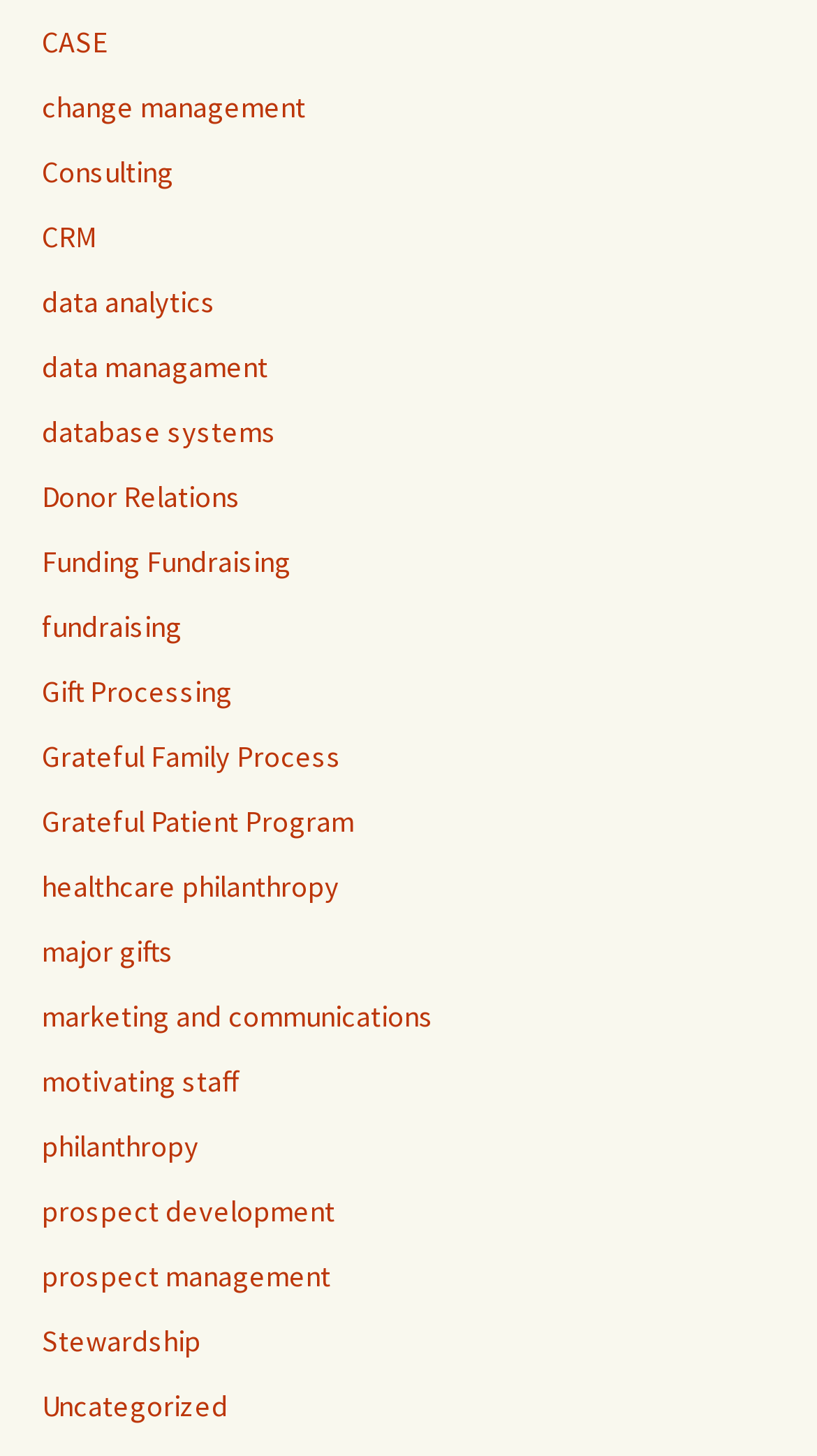Is 'Grateful Patient Program' a subtopic of philanthropy?
Please provide a single word or phrase as your answer based on the image.

Yes